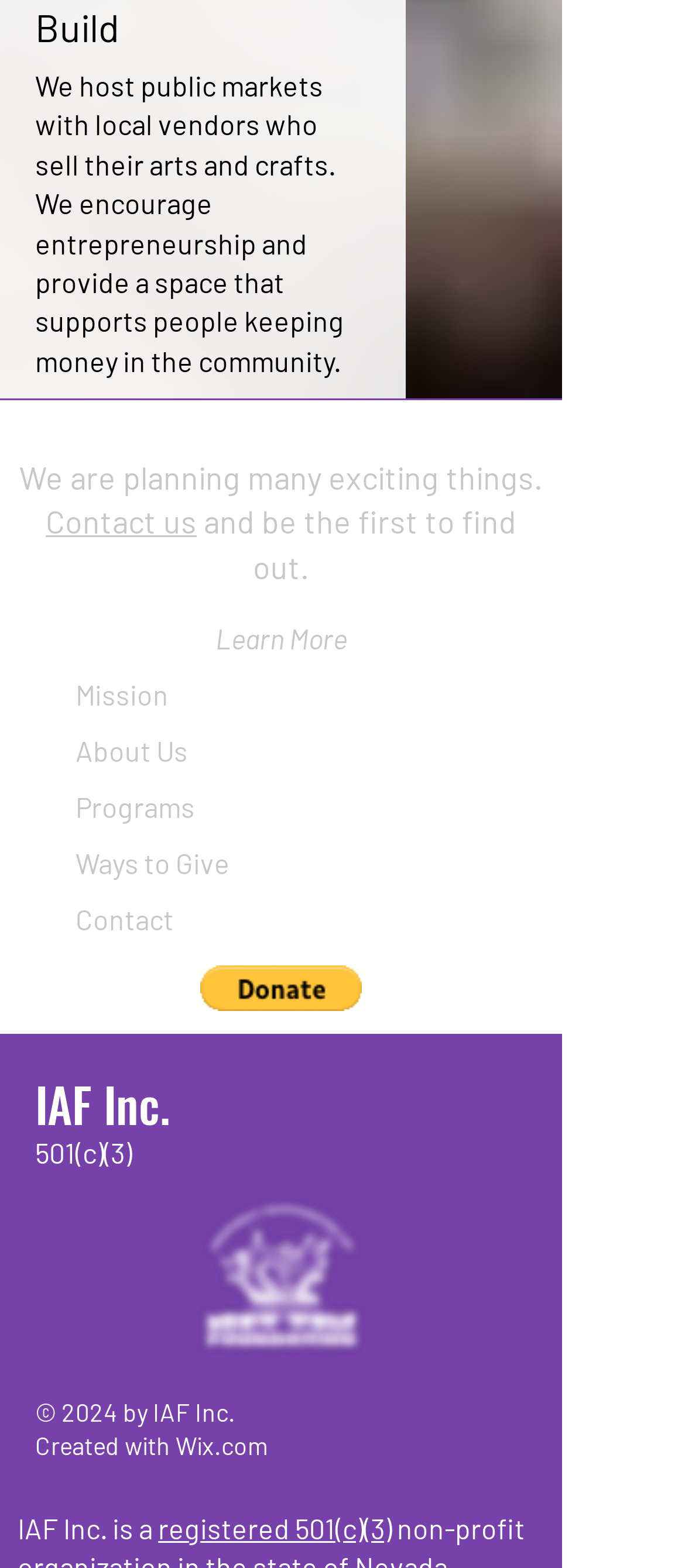What is the purpose of the organization?
Examine the image closely and answer the question with as much detail as possible.

The purpose of the organization can be inferred from the StaticText element with the text 'We host public markets with local vendors who sell their arts and crafts. We encourage entrepreneurship and provide a space that supports people keeping money in the community.' This suggests that the organization's purpose is to support local vendors.